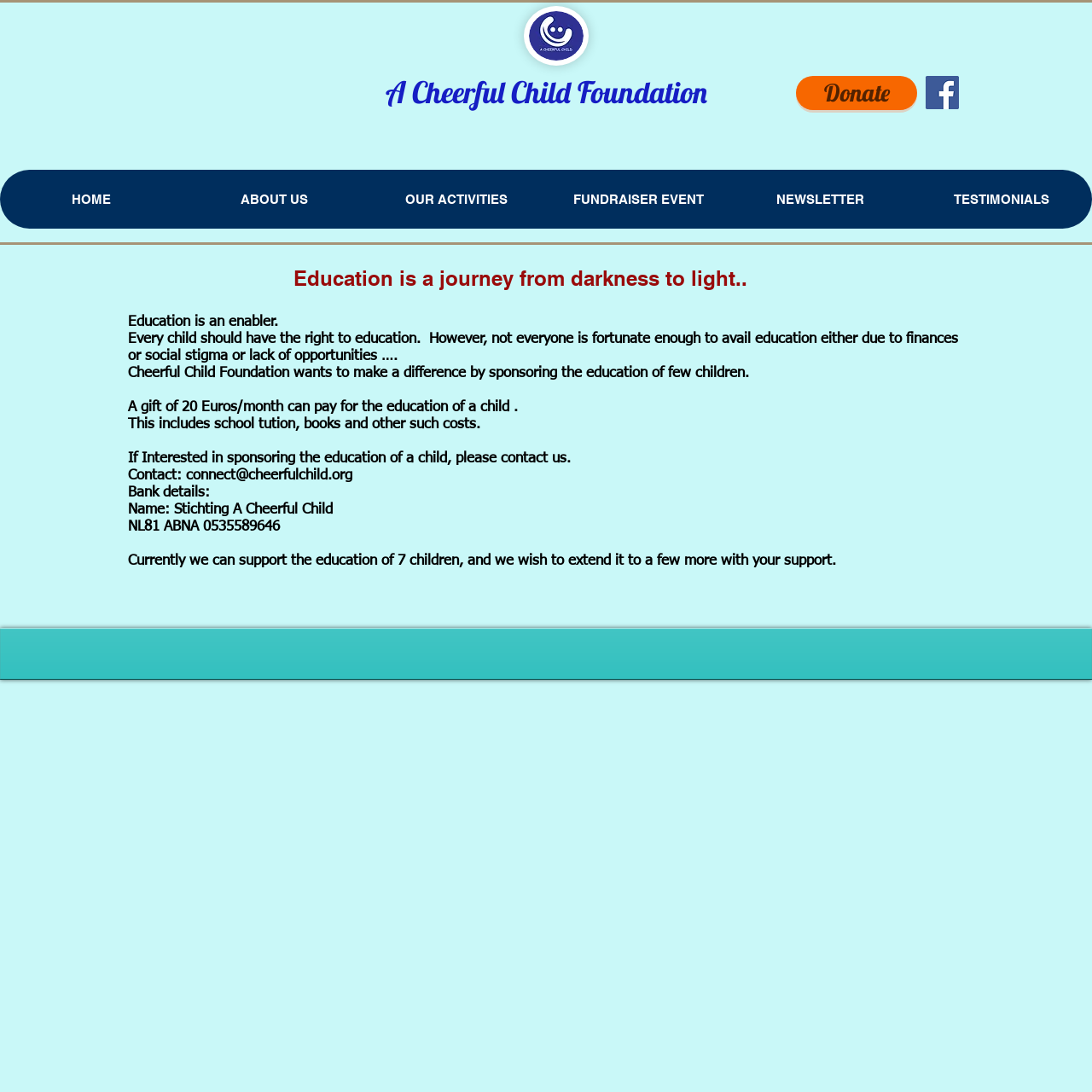Determine the bounding box coordinates for the clickable element to execute this instruction: "Visit the 'HOME' page". Provide the coordinates as four float numbers between 0 and 1, i.e., [left, top, right, bottom].

[0.0, 0.155, 0.167, 0.209]